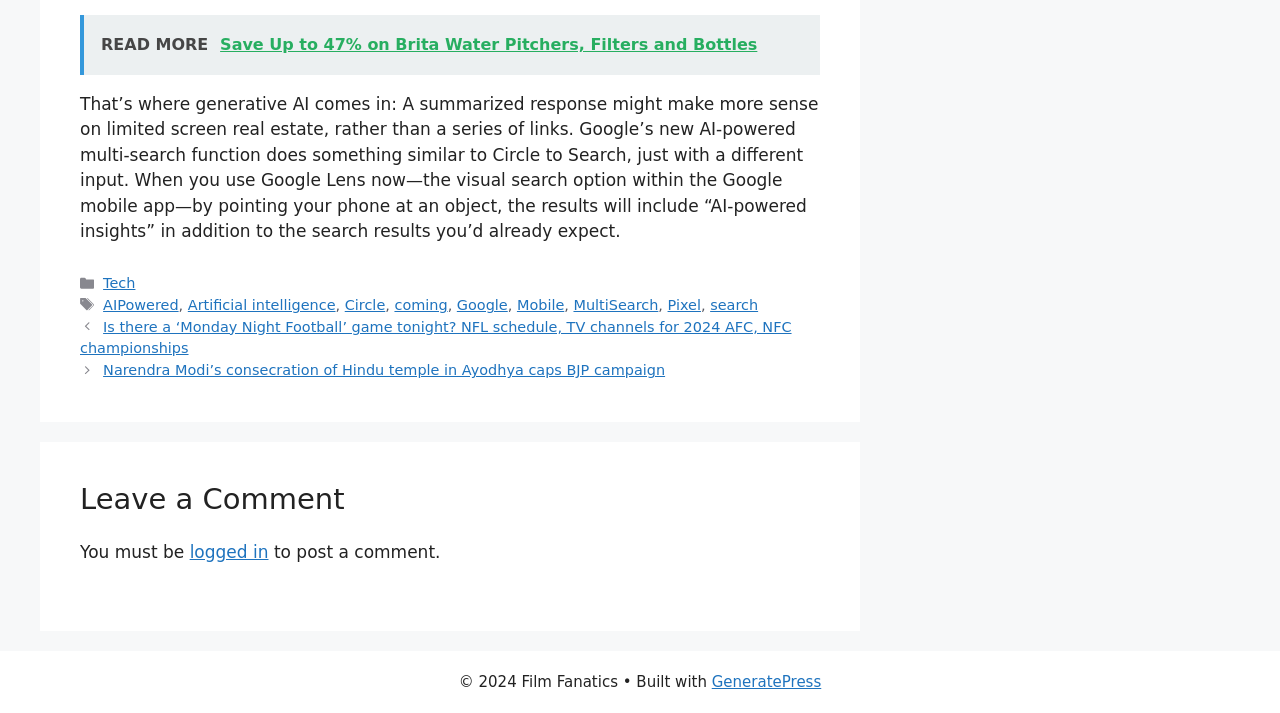Give the bounding box coordinates for this UI element: "Google". The coordinates should be four float numbers between 0 and 1, arranged as [left, top, right, bottom].

[0.357, 0.417, 0.397, 0.439]